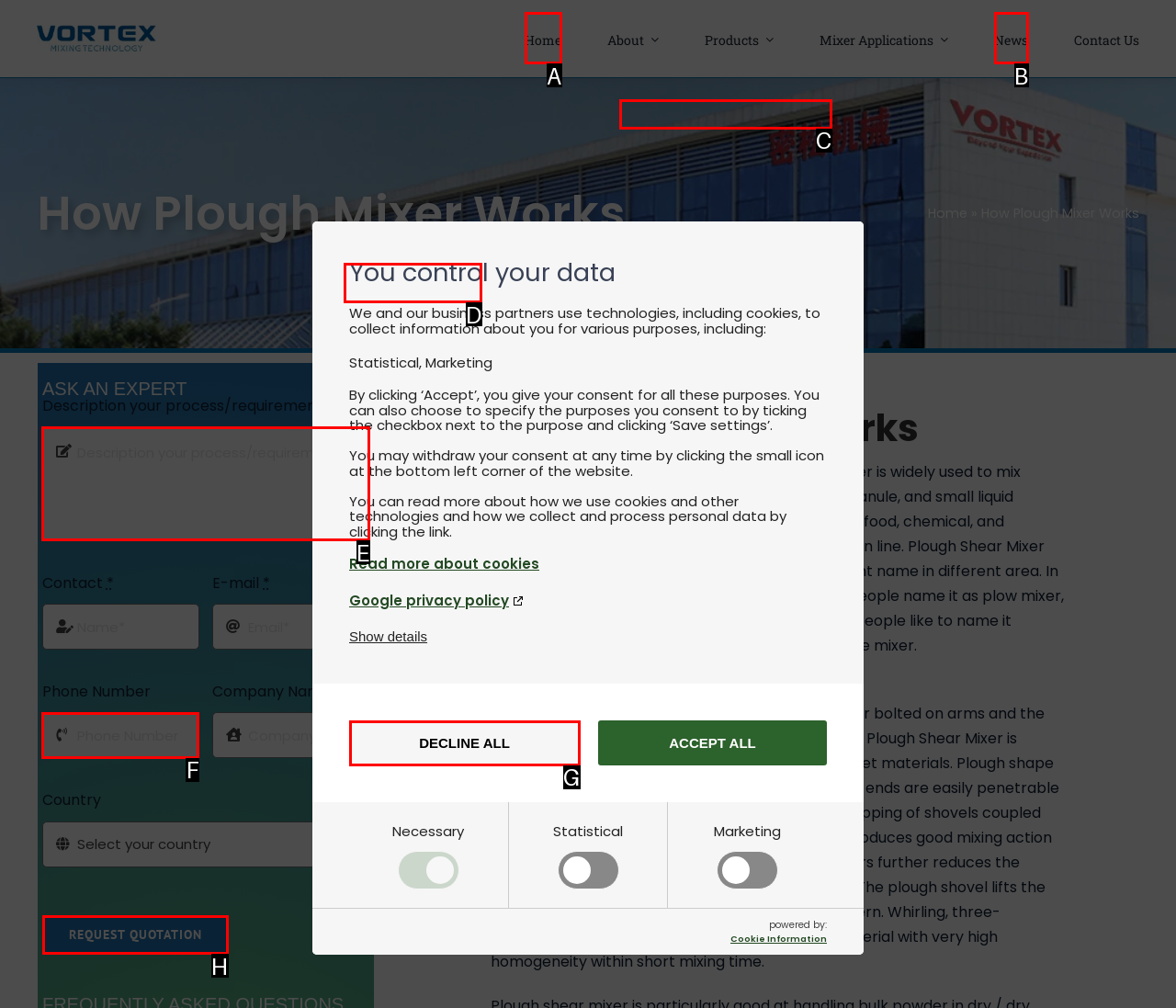To achieve the task: Request a quotation, which HTML element do you need to click?
Respond with the letter of the correct option from the given choices.

H